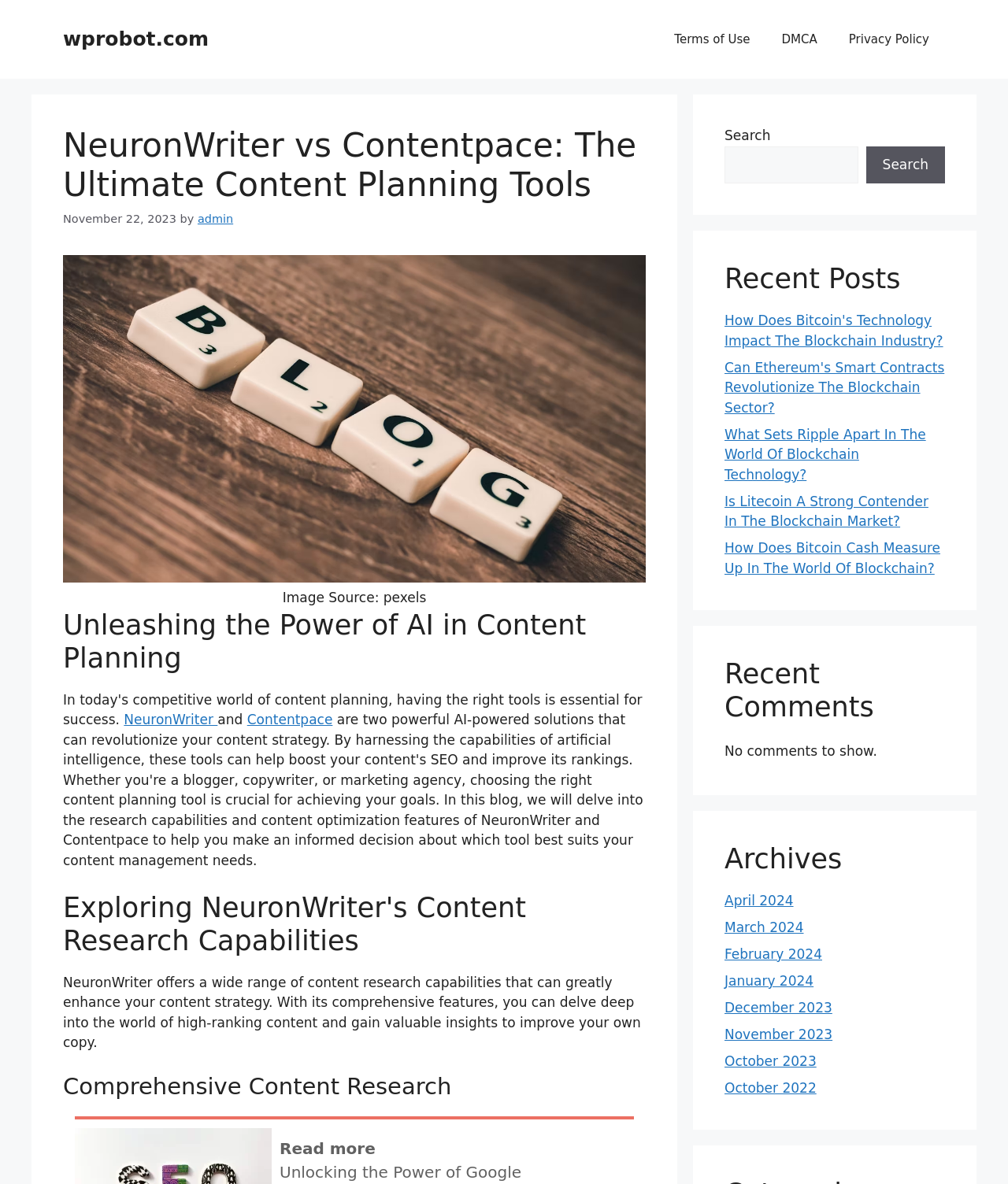Please find and generate the text of the main heading on the webpage.

NeuronWriter vs Contentpace: The Ultimate Content Planning Tools